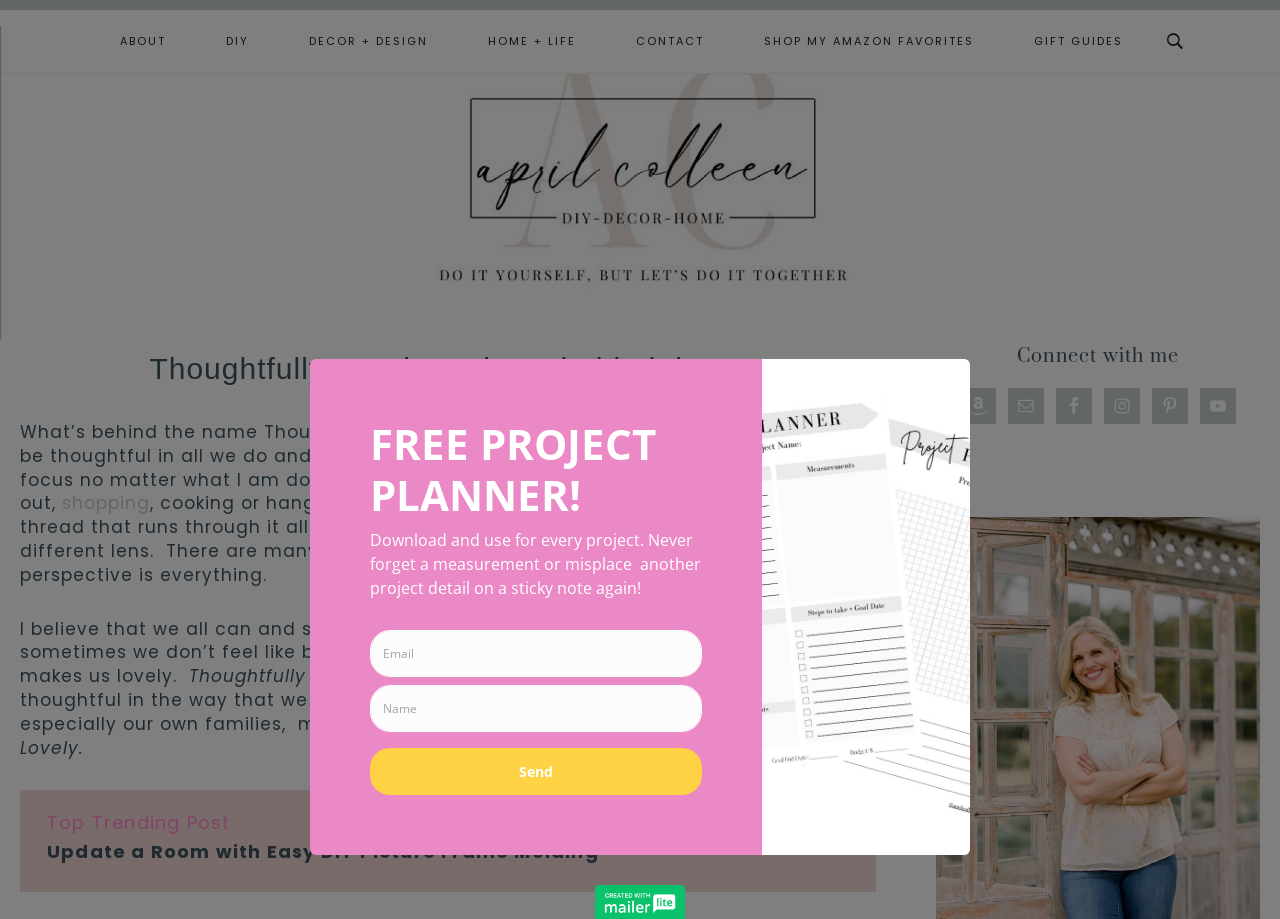Please identify the bounding box coordinates of the clickable area that will fulfill the following instruction: "Read the blog post 'Thoughtfully Lovely? What’s behind the name?'". The coordinates should be in the format of four float numbers between 0 and 1, i.e., [left, top, right, bottom].

[0.016, 0.376, 0.684, 0.425]